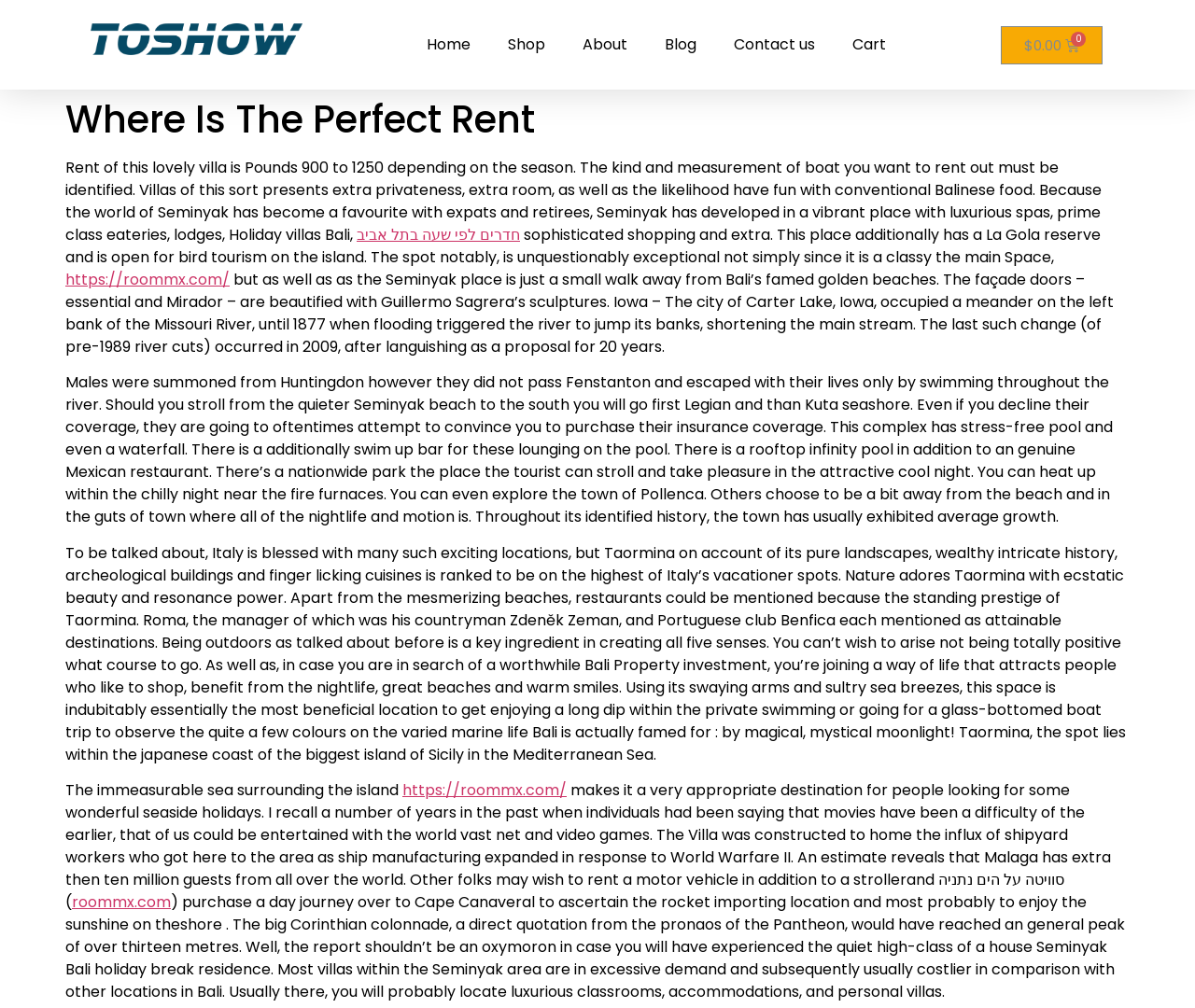Please identify the bounding box coordinates of the clickable element to fulfill the following instruction: "Click on the link 'חדרים לפי שעה בתל אביב'". The coordinates should be four float numbers between 0 and 1, i.e., [left, top, right, bottom].

[0.298, 0.222, 0.435, 0.244]